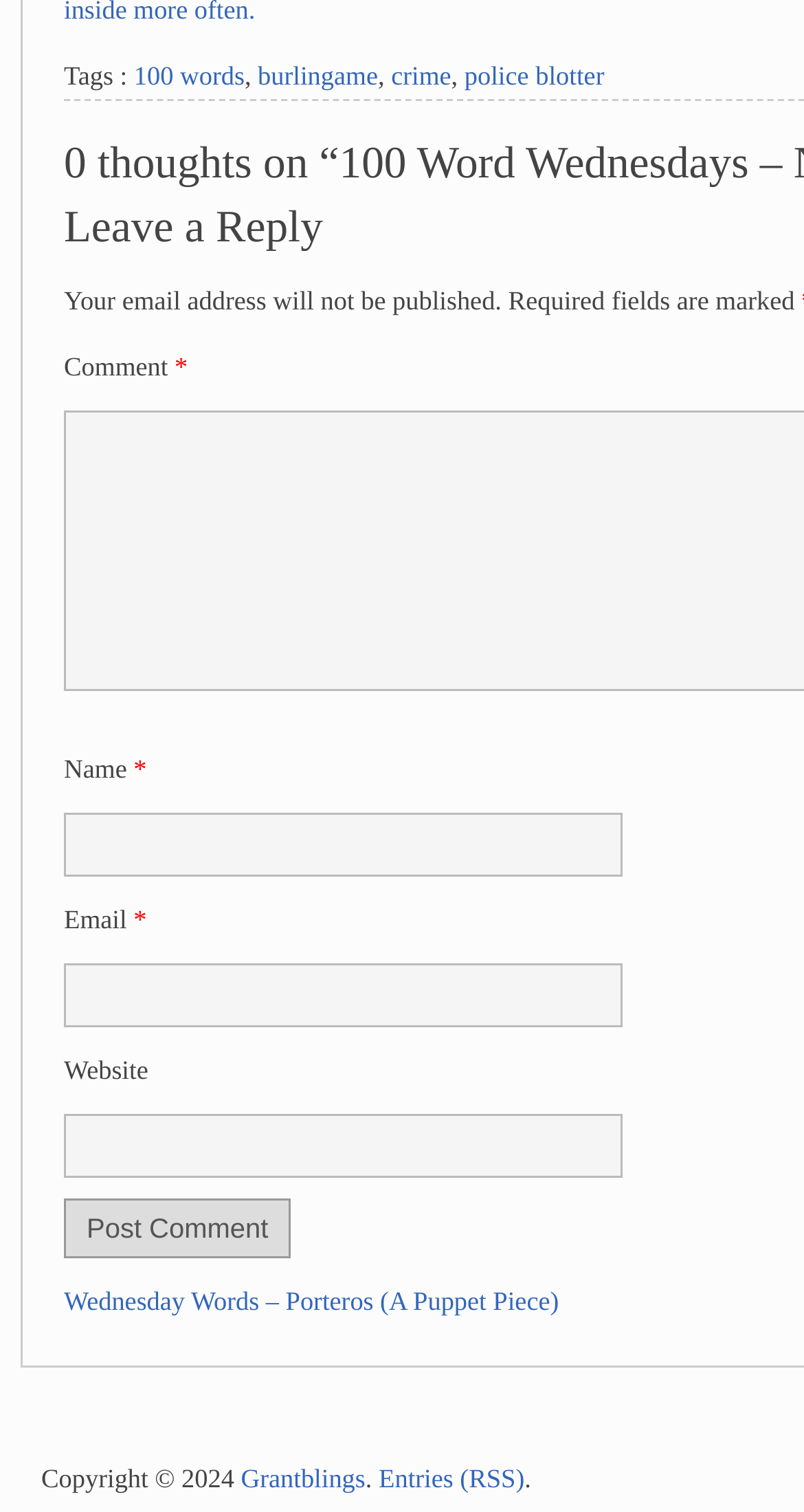Based on the description "parent_node: Name * name="author"", find the bounding box of the specified UI element.

[0.079, 0.538, 0.774, 0.58]